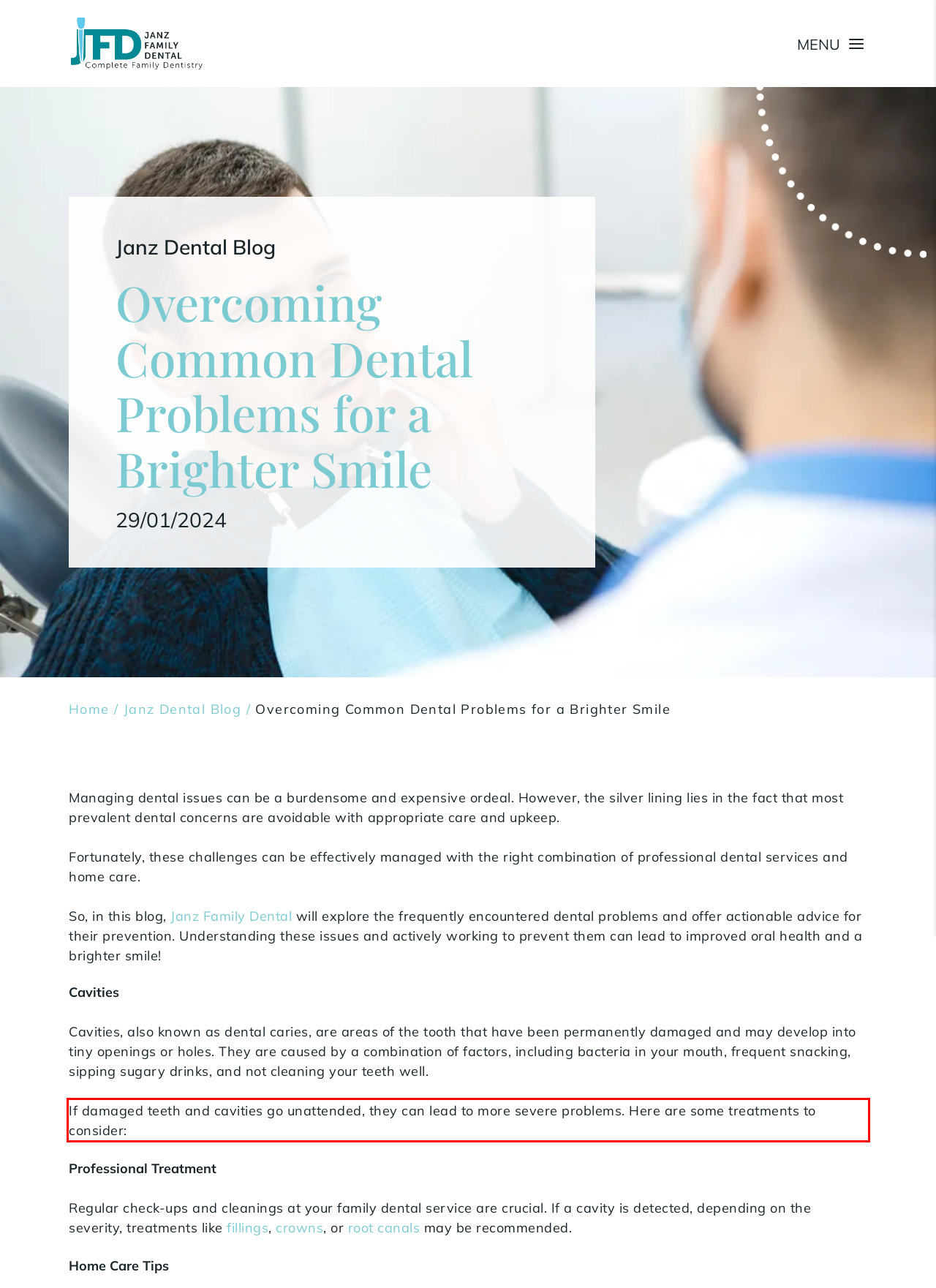You have a screenshot of a webpage with a red bounding box. Use OCR to generate the text contained within this red rectangle.

If damaged teeth and cavities go unattended, they can lead to more severe problems. Here are some treatments to consider: